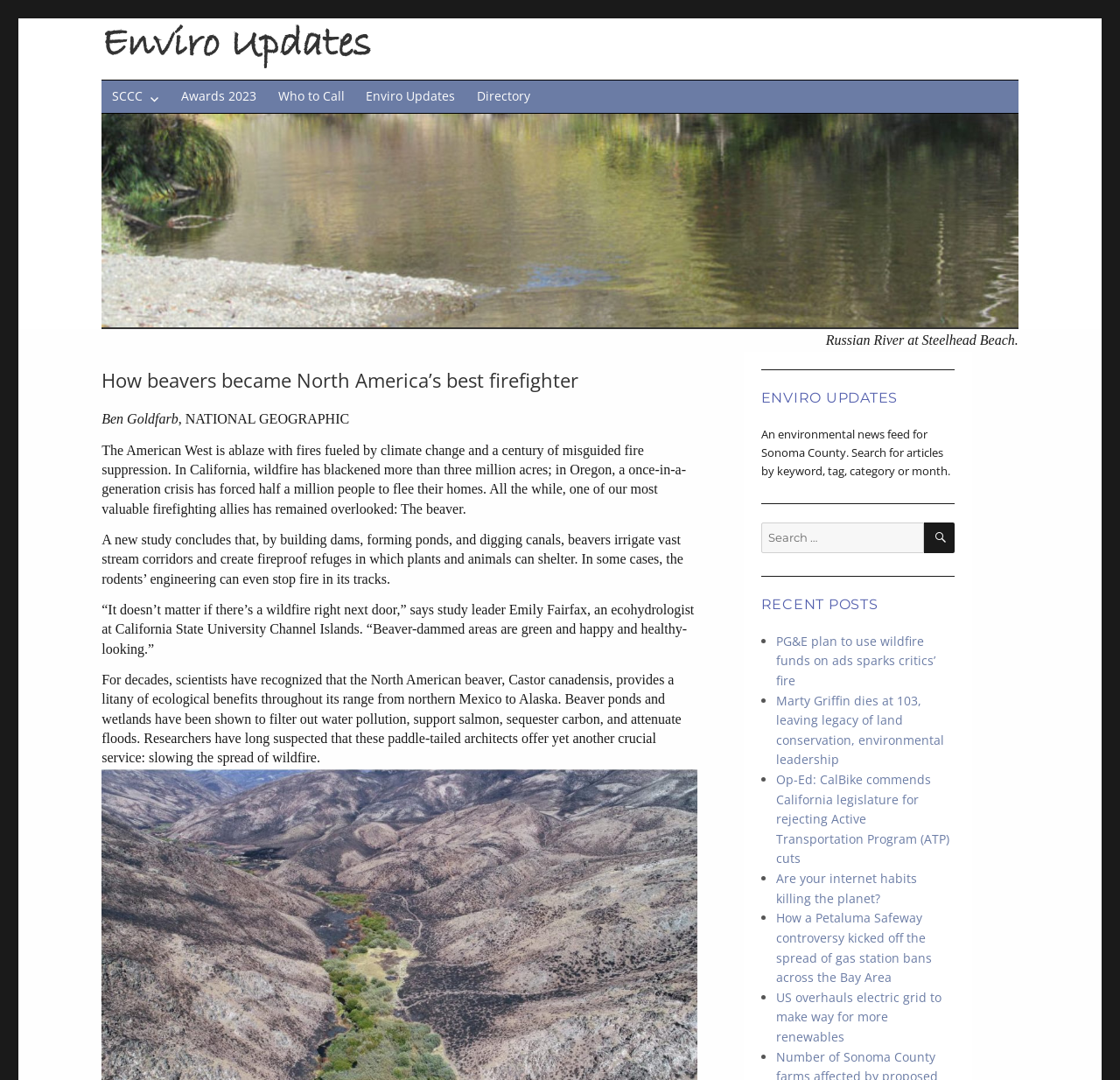Using the description: "Directory", determine the UI element's bounding box coordinates. Ensure the coordinates are in the format of four float numbers between 0 and 1, i.e., [left, top, right, bottom].

[0.416, 0.075, 0.483, 0.104]